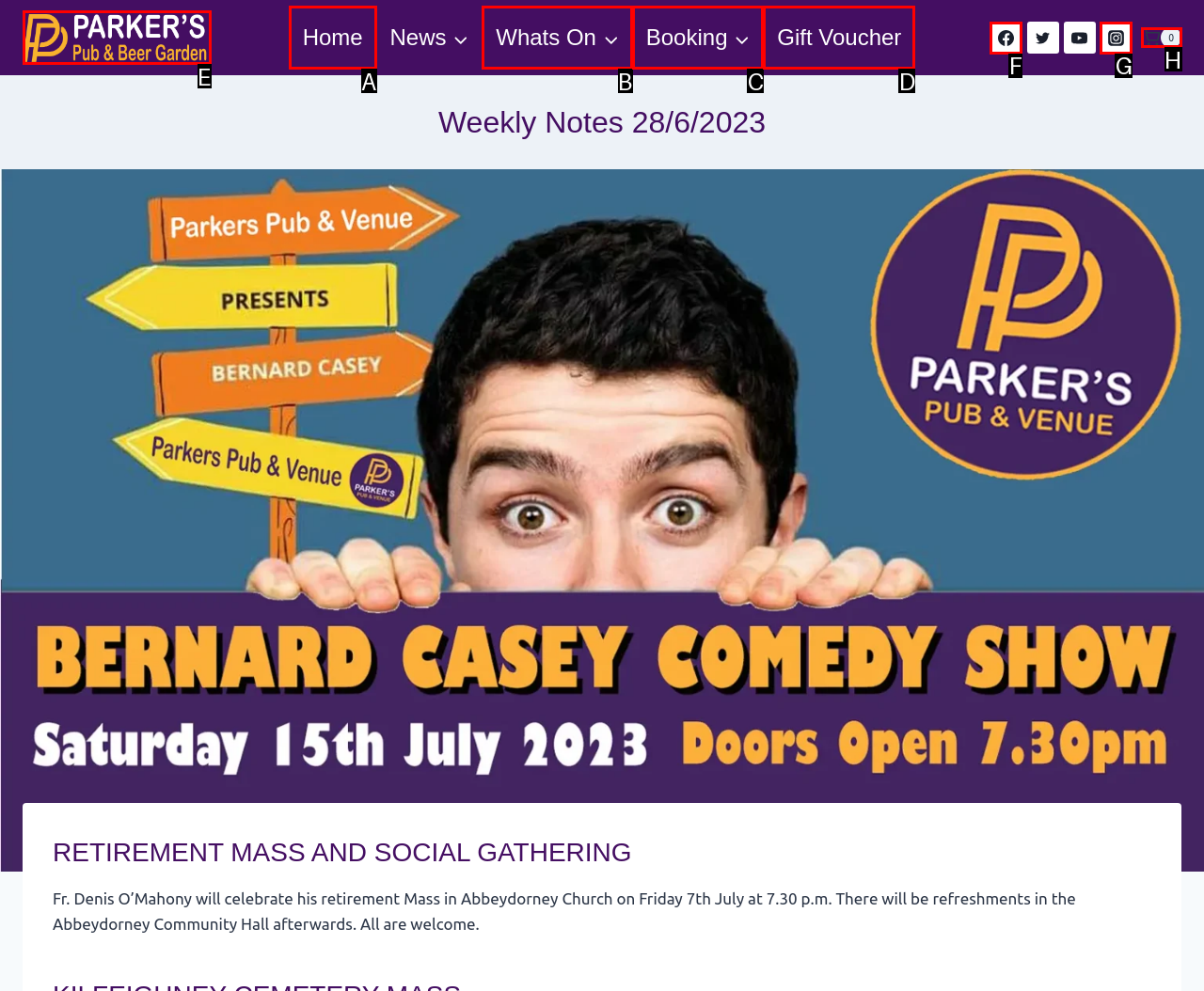Which lettered option matches the following description: Gift Voucher
Provide the letter of the matching option directly.

D